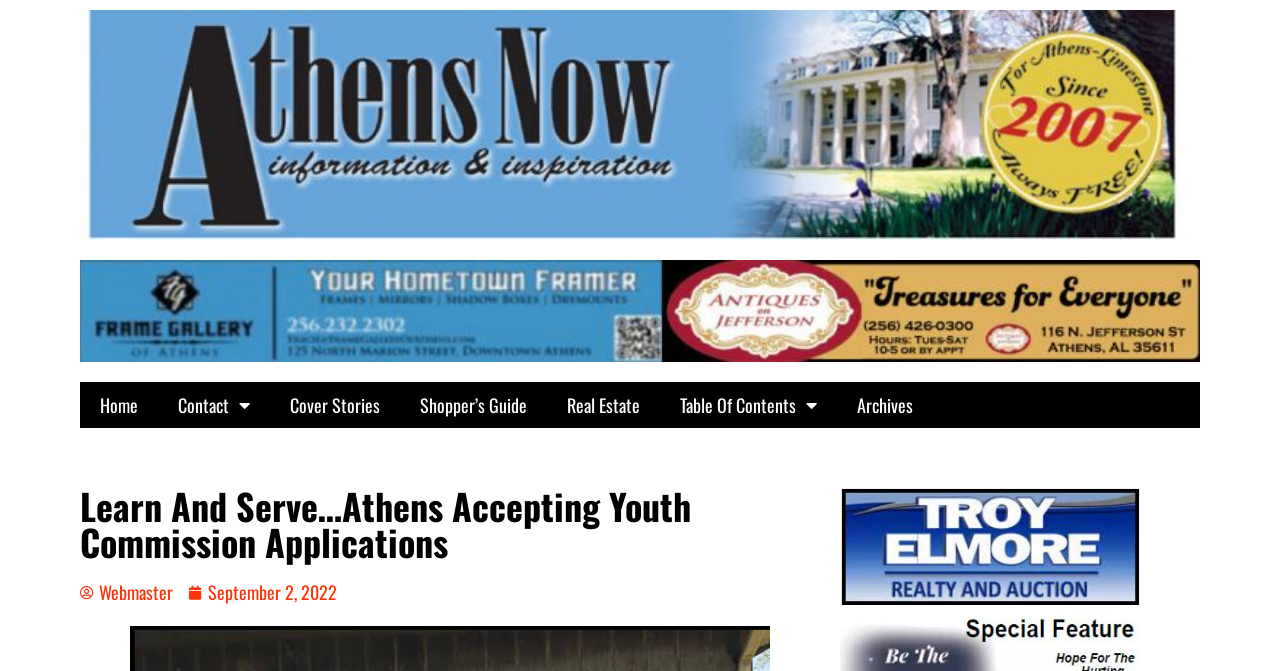What is the headline of the webpage?

Learn And Serve…Athens Accepting Youth Commission Applications